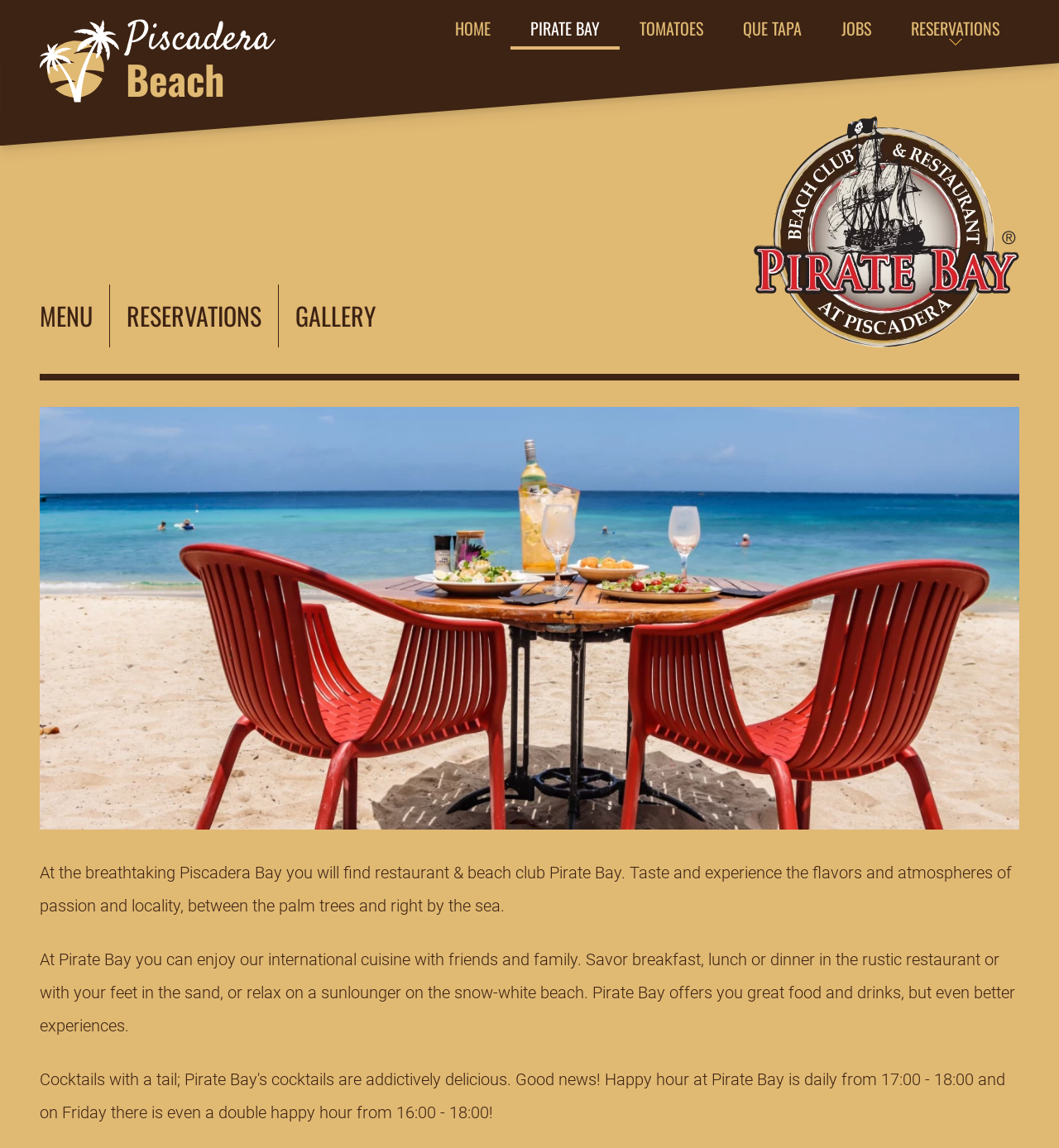Please find the bounding box for the following UI element description. Provide the coordinates in (top-left x, top-left y, bottom-right x, bottom-right y) format, with values between 0 and 1: Gallery

[0.263, 0.248, 0.355, 0.303]